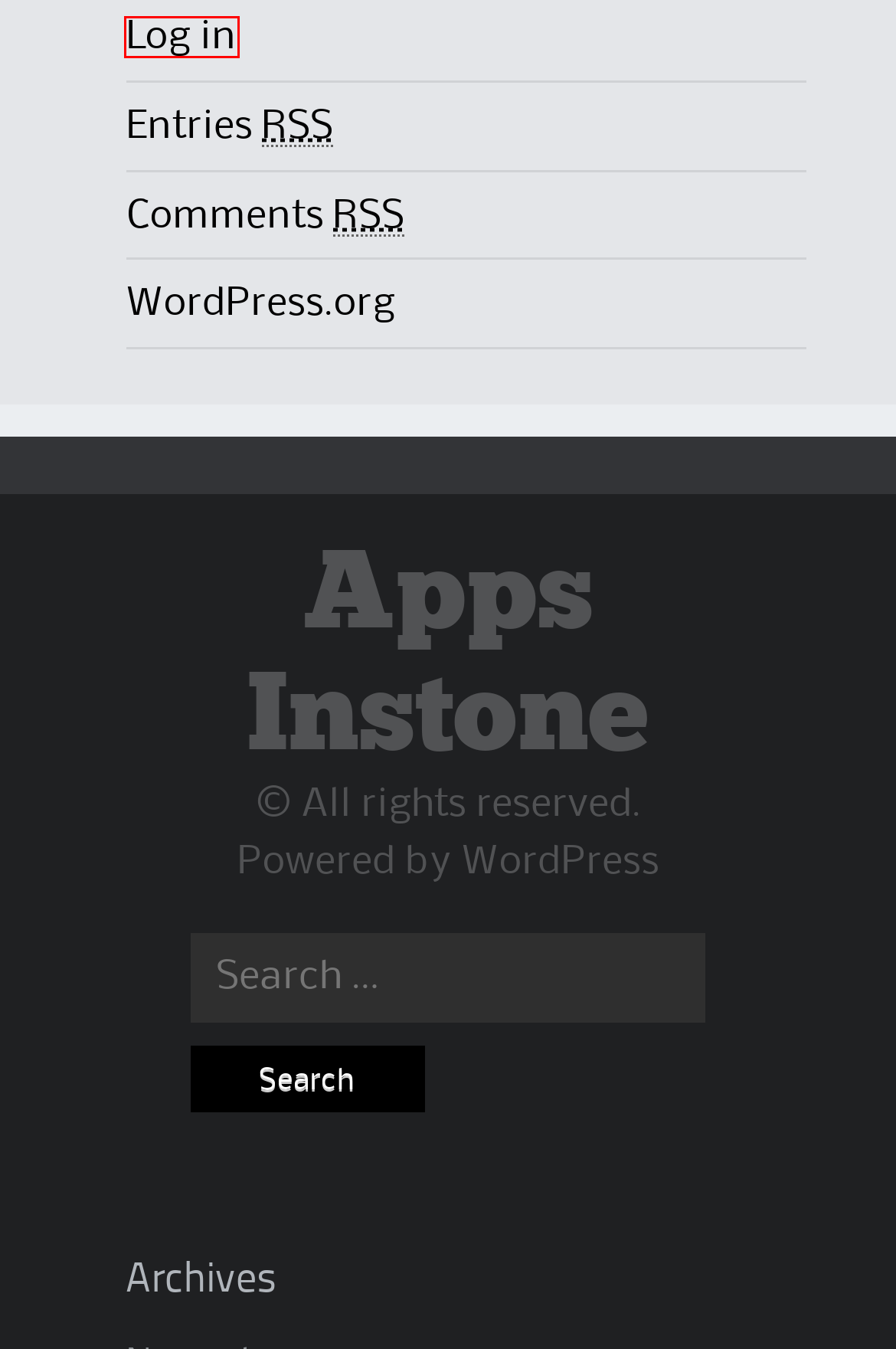A screenshot of a webpage is given, featuring a red bounding box around a UI element. Please choose the webpage description that best aligns with the new webpage after clicking the element in the bounding box. These are the descriptions:
A. sinstone | Apps Instone
B. Apps Instone › Log In
C. Apps Instone | Multiplatform mobile developers
D. Apps Instone
E. Andy’s Home & Property Maintenance | Apps Instone
F. Comments for Apps Instone
G. Blog Tool, Publishing Platform, and CMS – WordPress.org
H. November | 2014 | Apps Instone

B